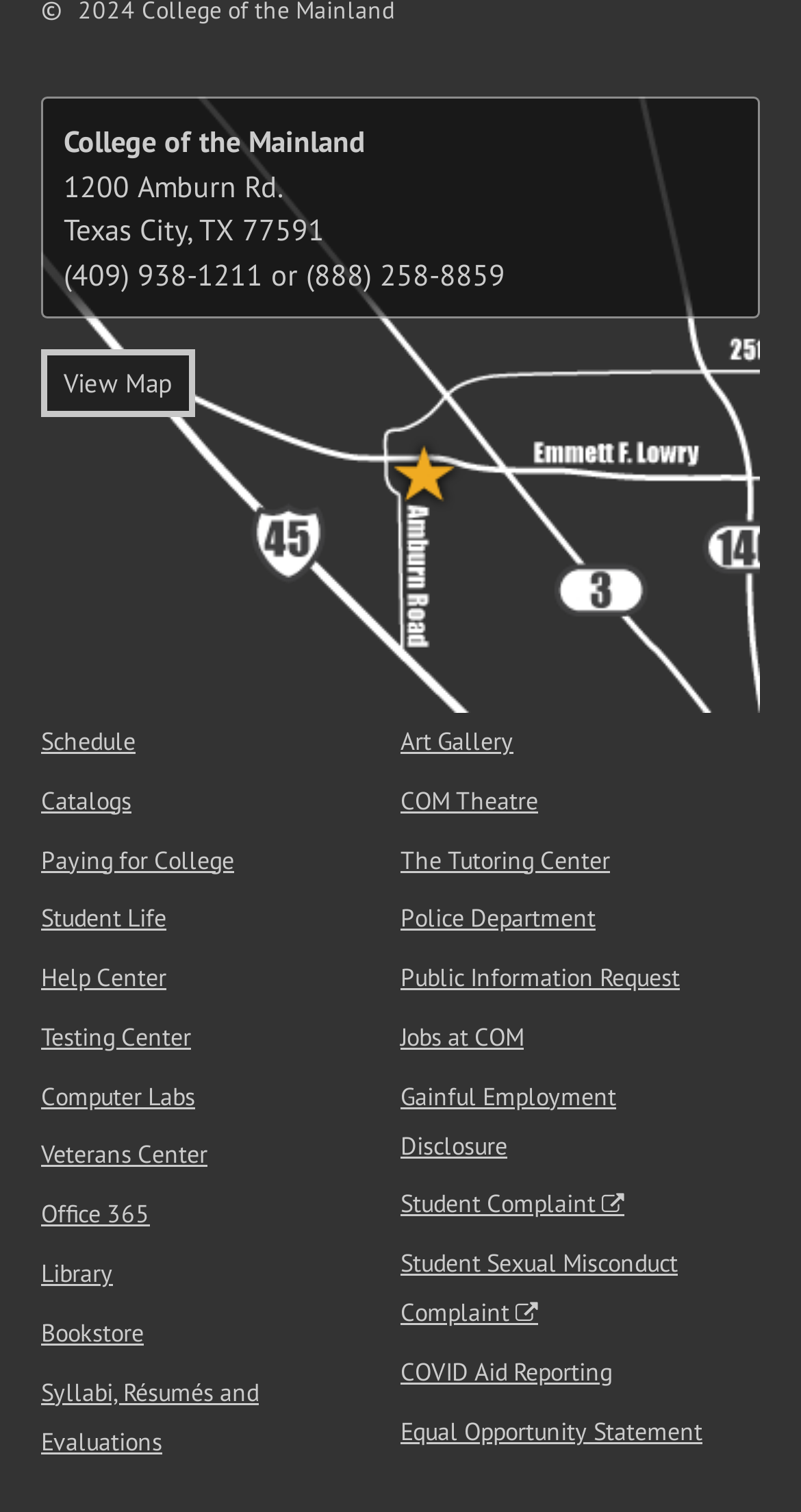Answer this question in one word or a short phrase: How can I view the map of the college?

Click 'View Map'